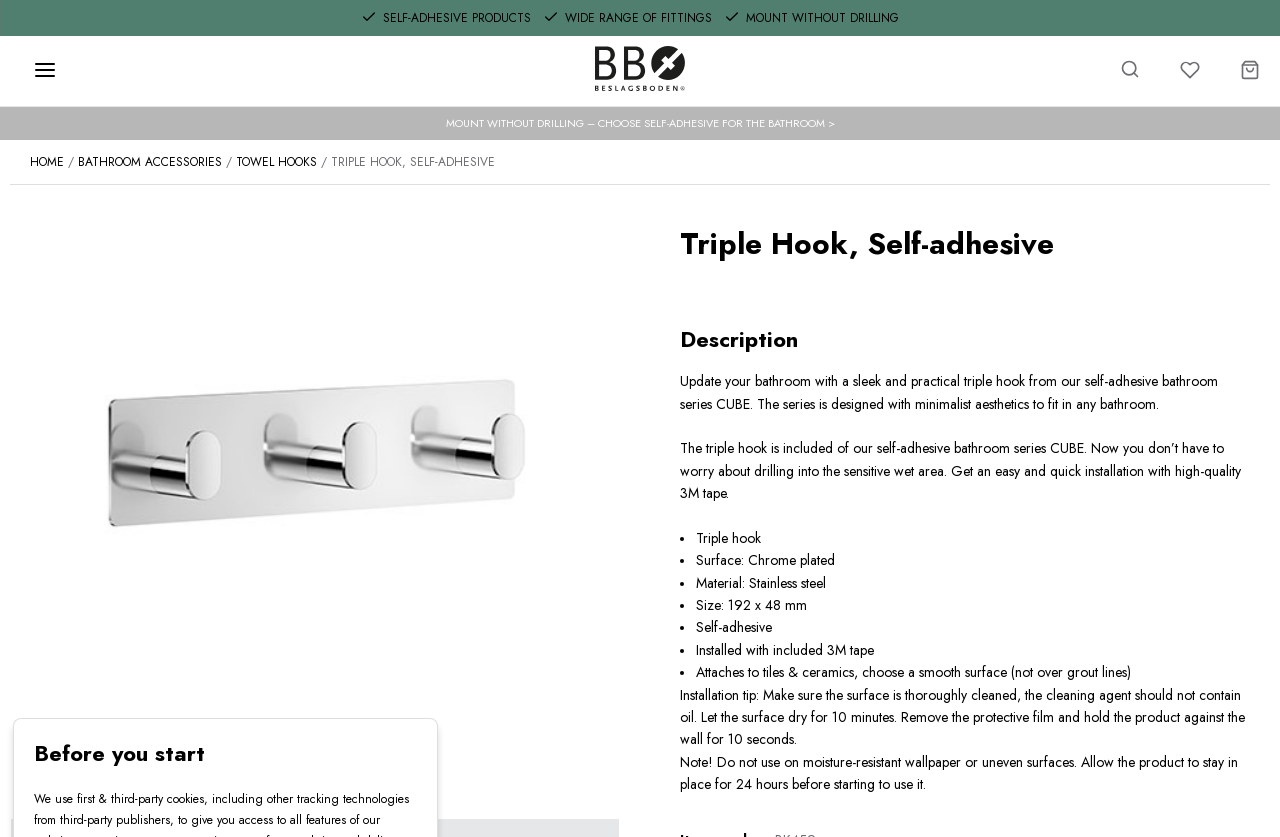What is the material of the triple hook?
With the help of the image, please provide a detailed response to the question.

The material of the triple hook is mentioned in the product description as 'Material: Stainless steel'. This information is important for users who want to know the durability and quality of the product.